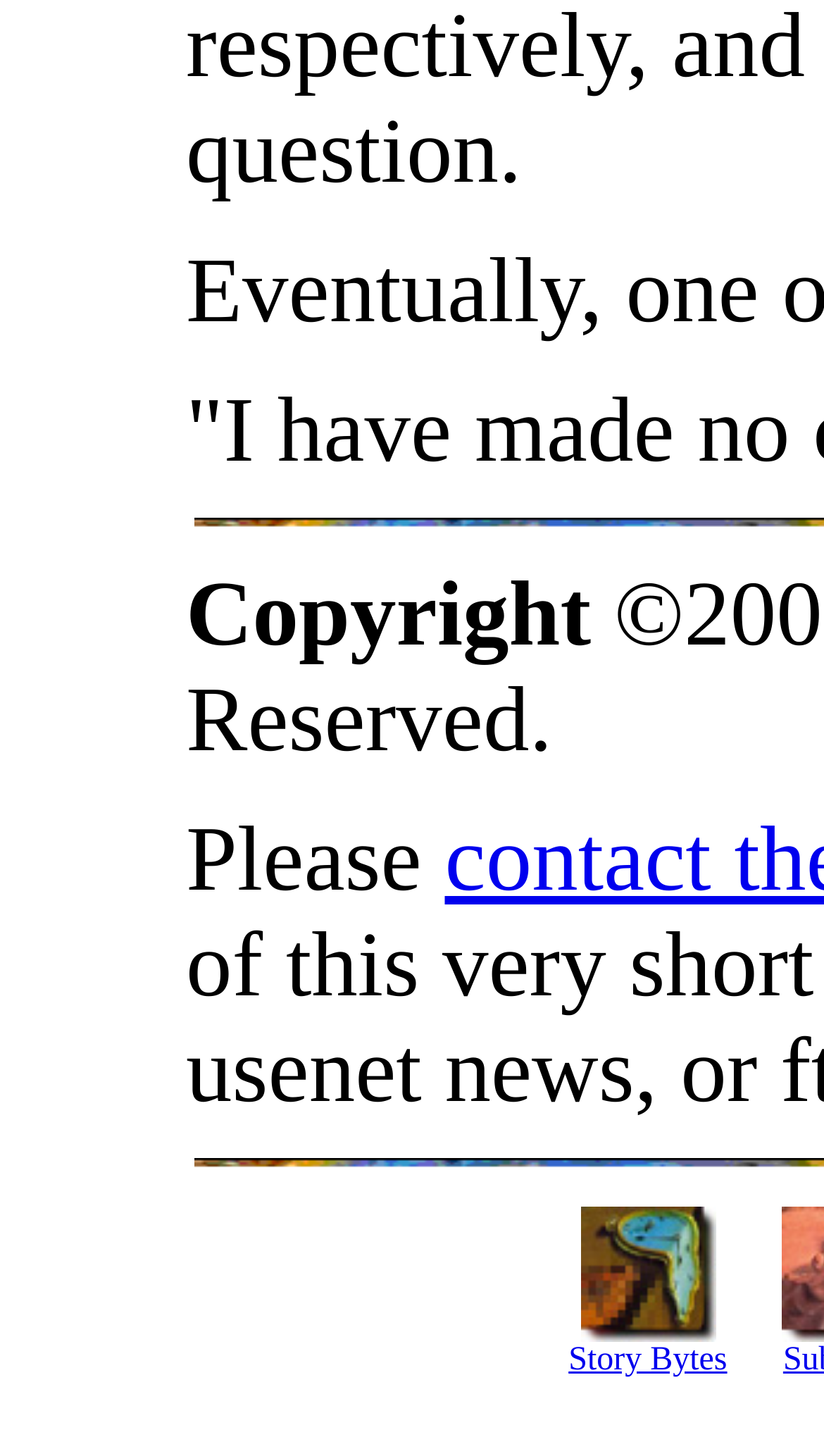Provide the bounding box coordinates of the HTML element described by the text: "parent_node: Story Bytes". The coordinates should be in the format [left, top, right, bottom] with values between 0 and 1.

[0.704, 0.861, 0.868, 0.886]